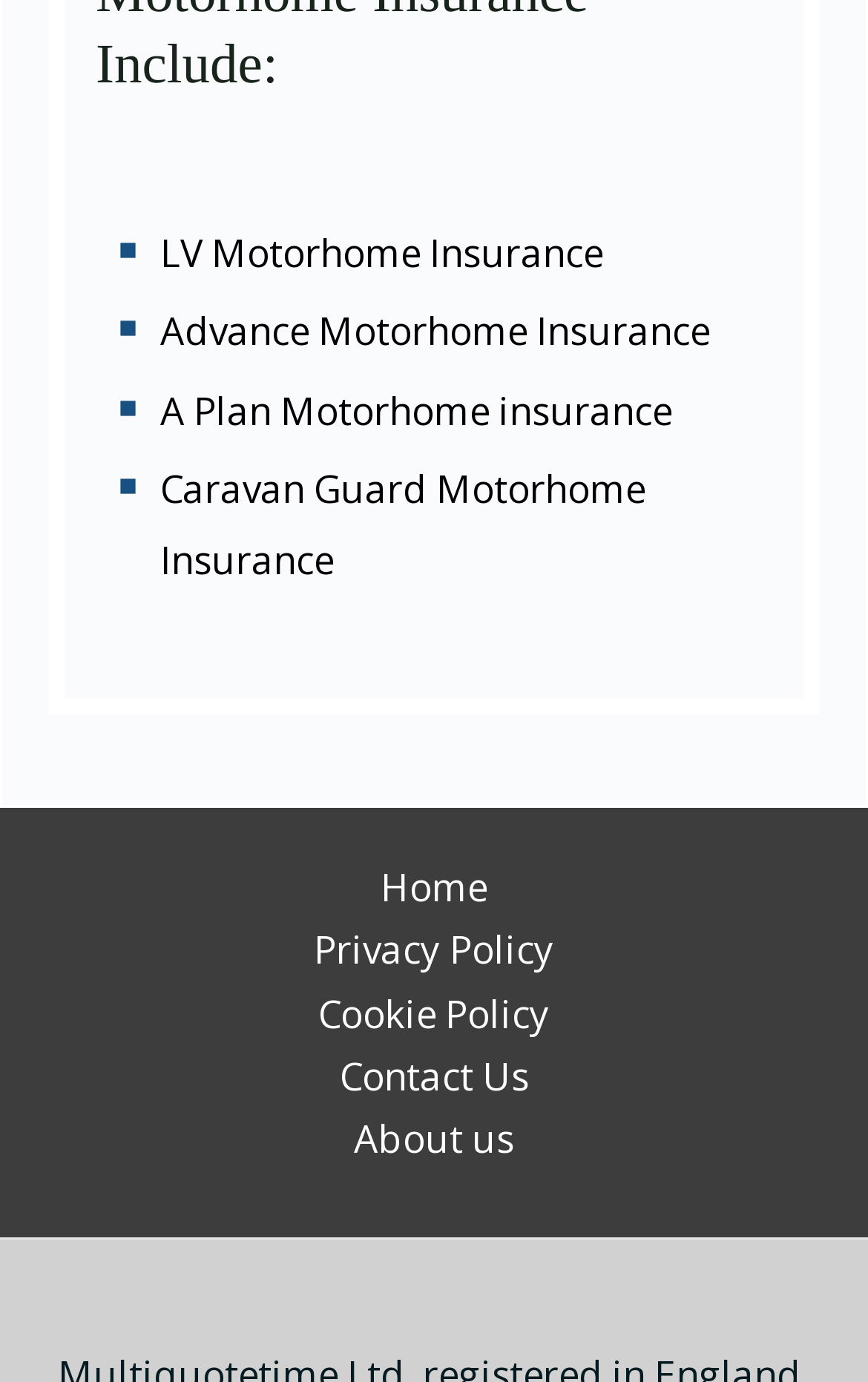Please answer the following question using a single word or phrase: 
How many links are in the footer navigation?

5